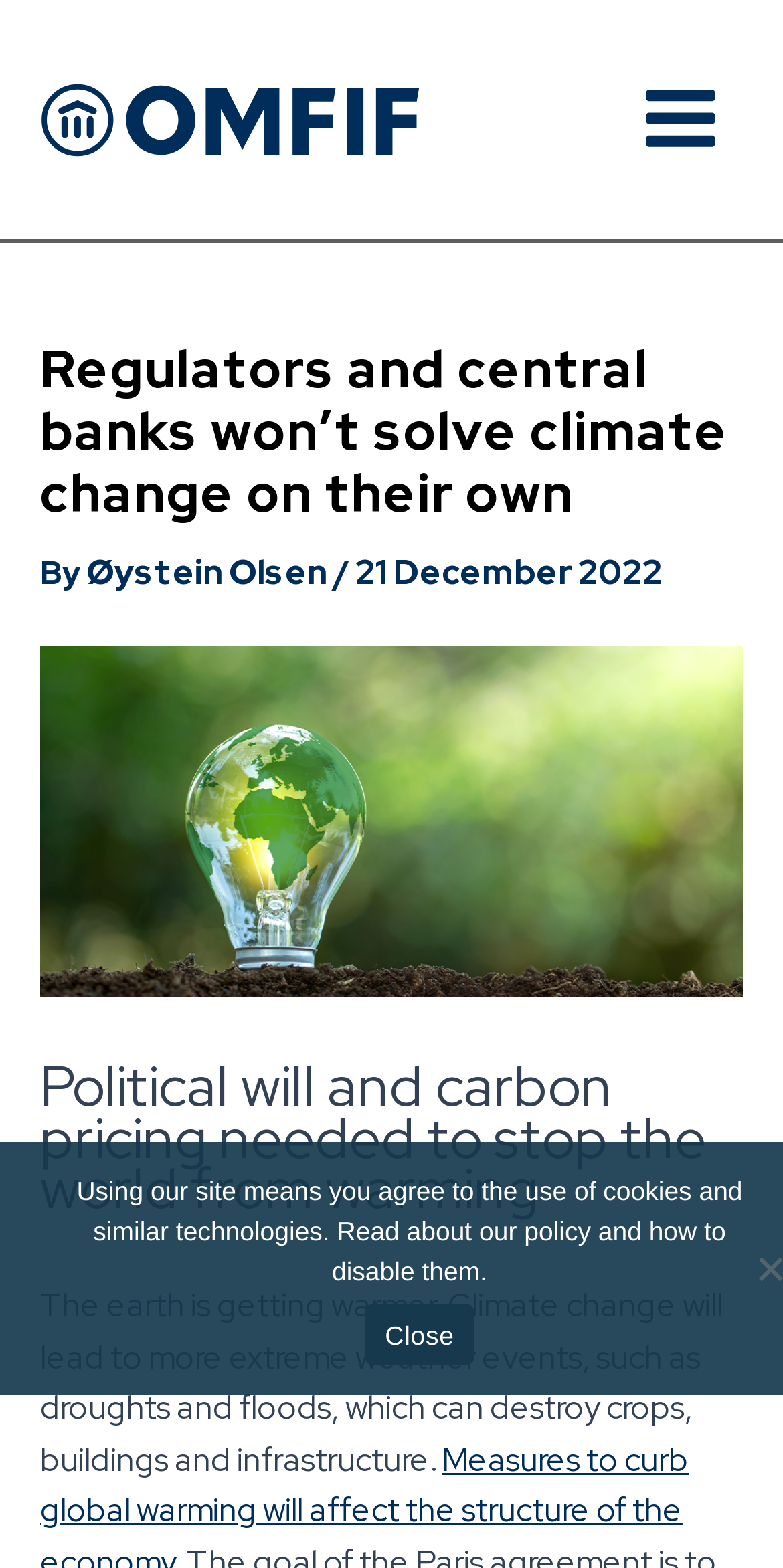What is the purpose of the main menu button?
Answer the question with a single word or phrase derived from the image.

To open the main menu